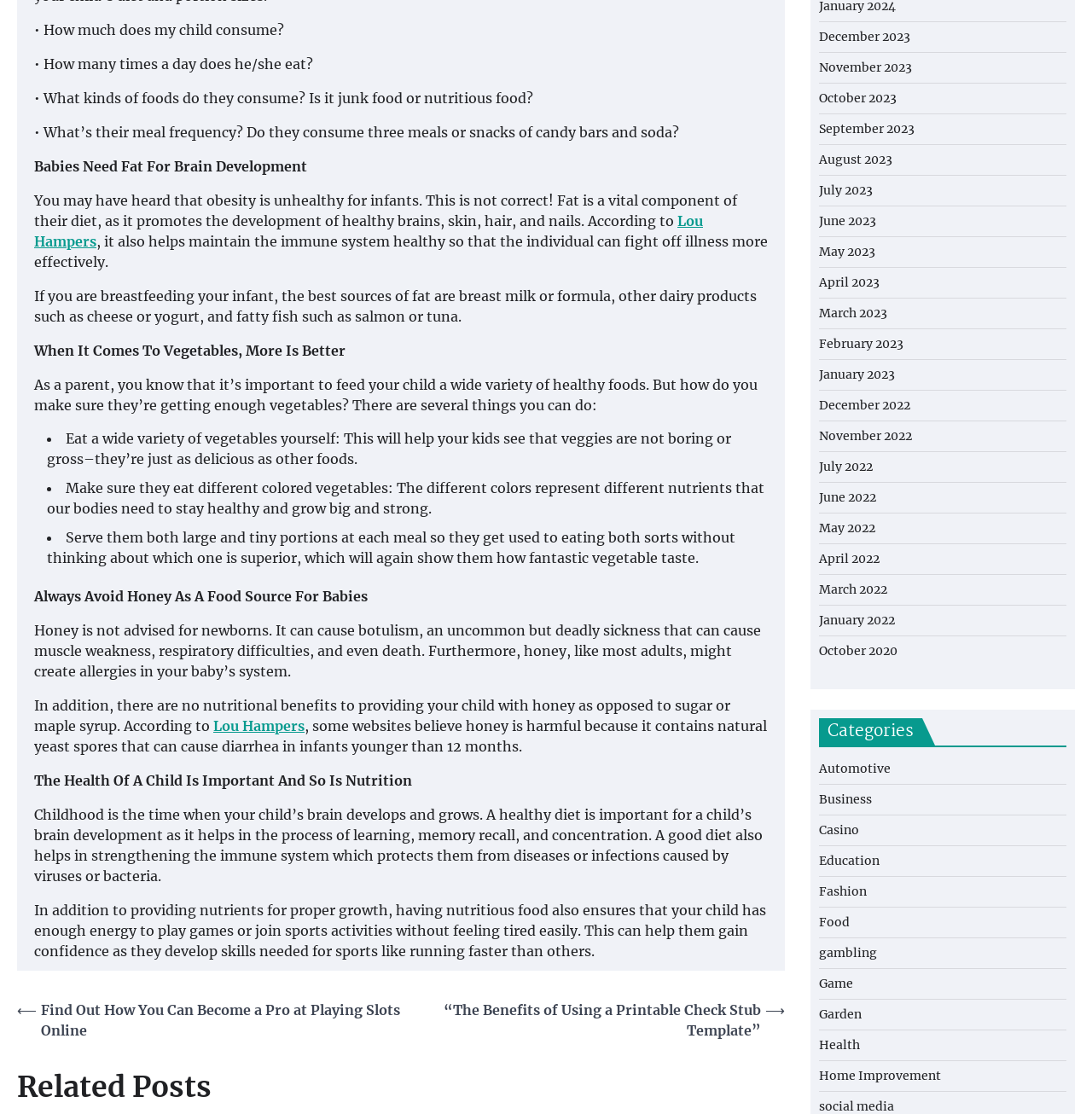Provide the bounding box coordinates of the area you need to click to execute the following instruction: "Check 'December 2023' archive".

[0.75, 0.026, 0.834, 0.04]